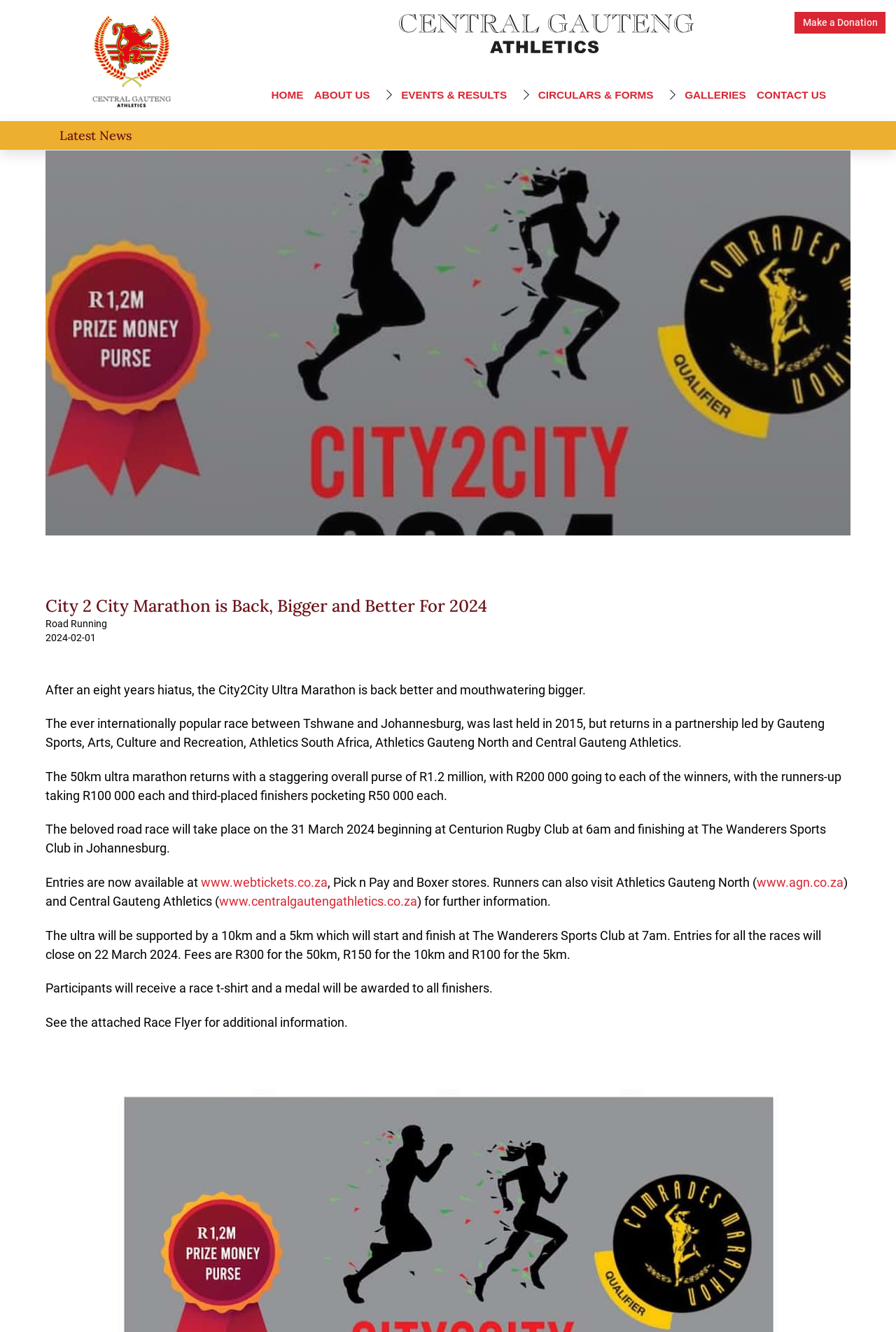Pinpoint the bounding box coordinates of the clickable area necessary to execute the following instruction: "View the 'Latest News'". The coordinates should be given as four float numbers between 0 and 1, namely [left, top, right, bottom].

[0.066, 0.095, 0.147, 0.108]